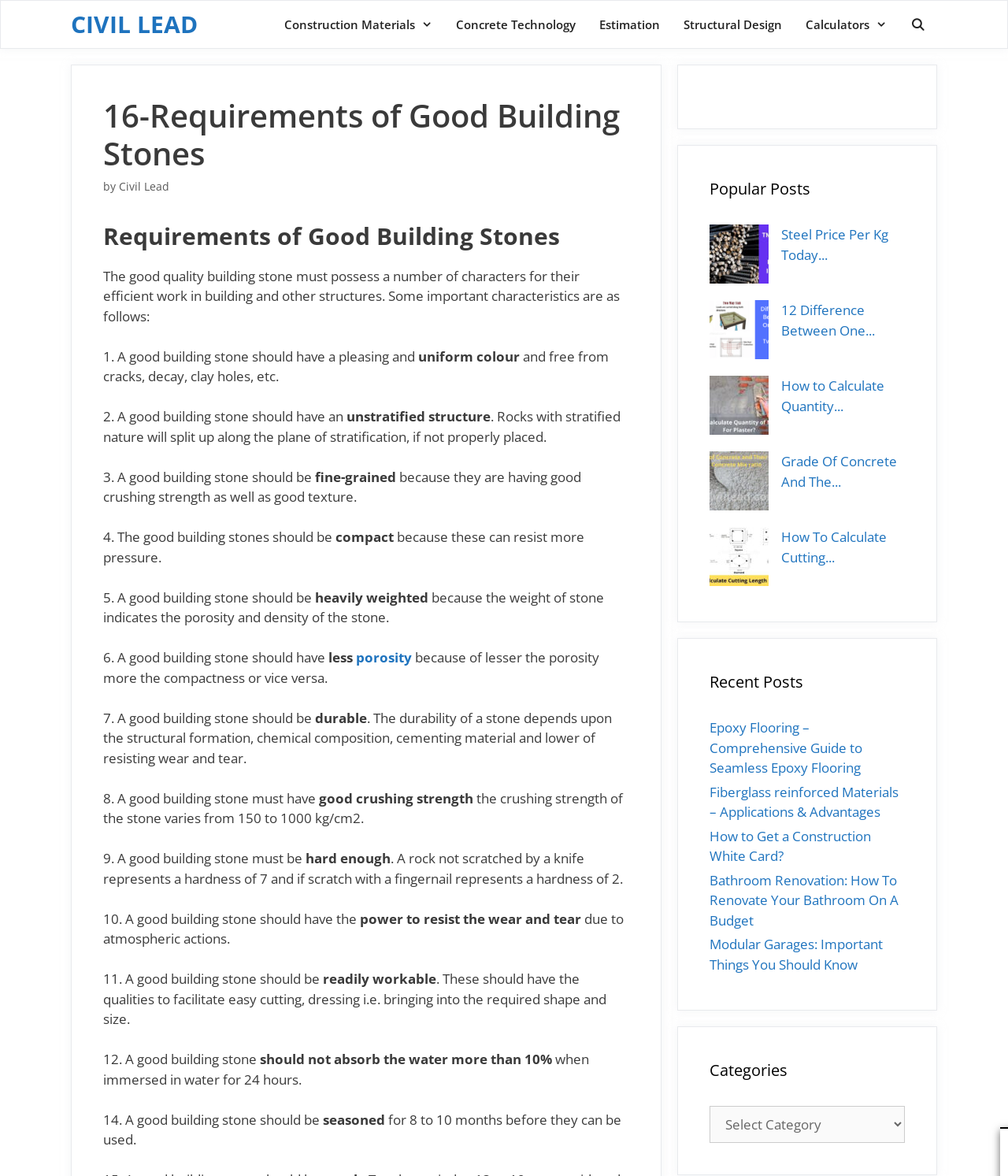What are the characteristics of a good building stone?
Please provide an in-depth and detailed response to the question.

The webpage lists 12 characteristics of a good building stone, including pleasing and uniform color, unstratified structure, fine-grained, compact, heavily weighted, less porosity, durable, good crushing strength, hard enough, power to resist wear and tear, readily workable, and seasoned.